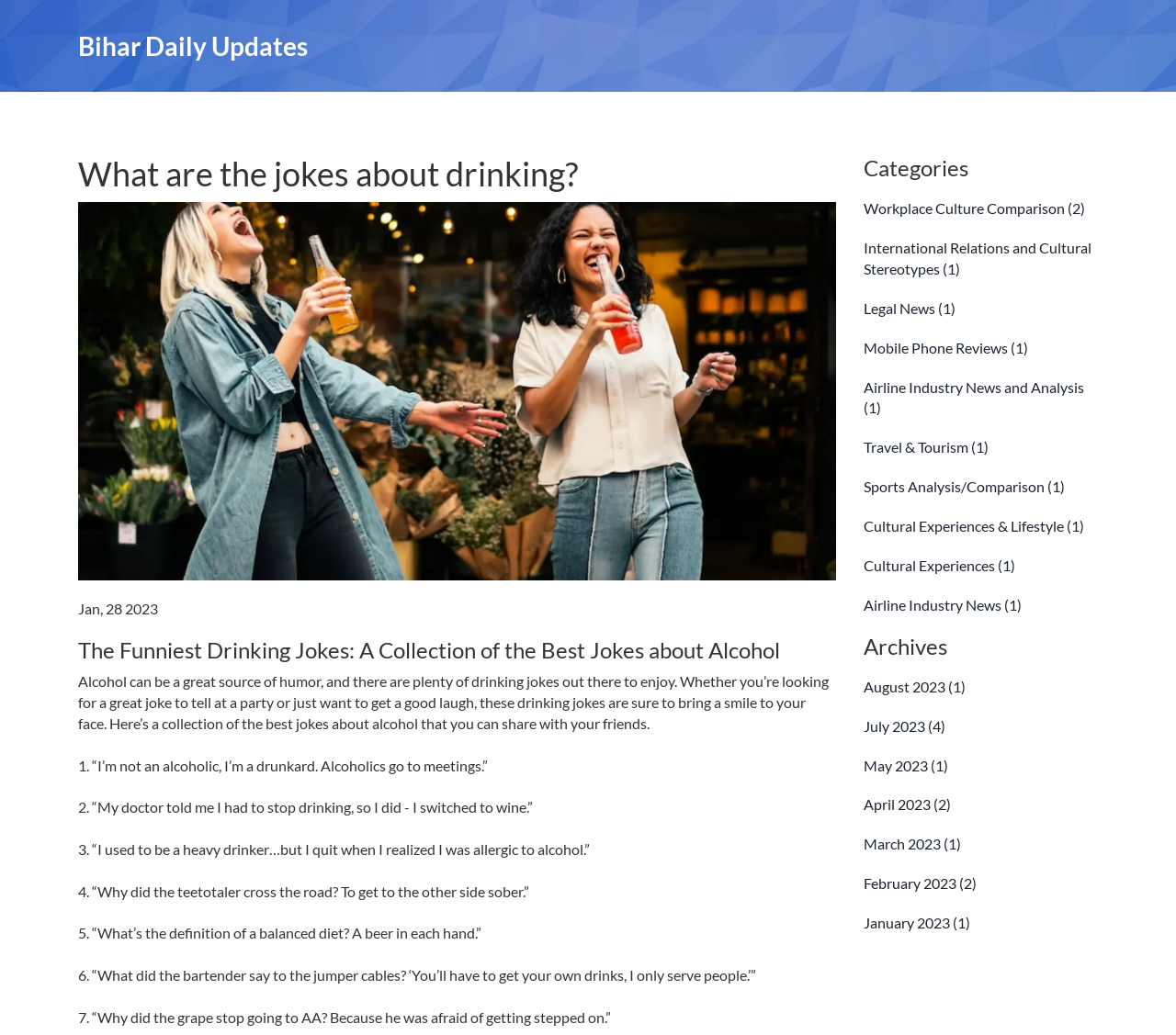Please find the bounding box coordinates of the element that needs to be clicked to perform the following instruction: "Click on the 'Categories' heading". The bounding box coordinates should be four float numbers between 0 and 1, represented as [left, top, right, bottom].

[0.734, 0.151, 0.934, 0.174]